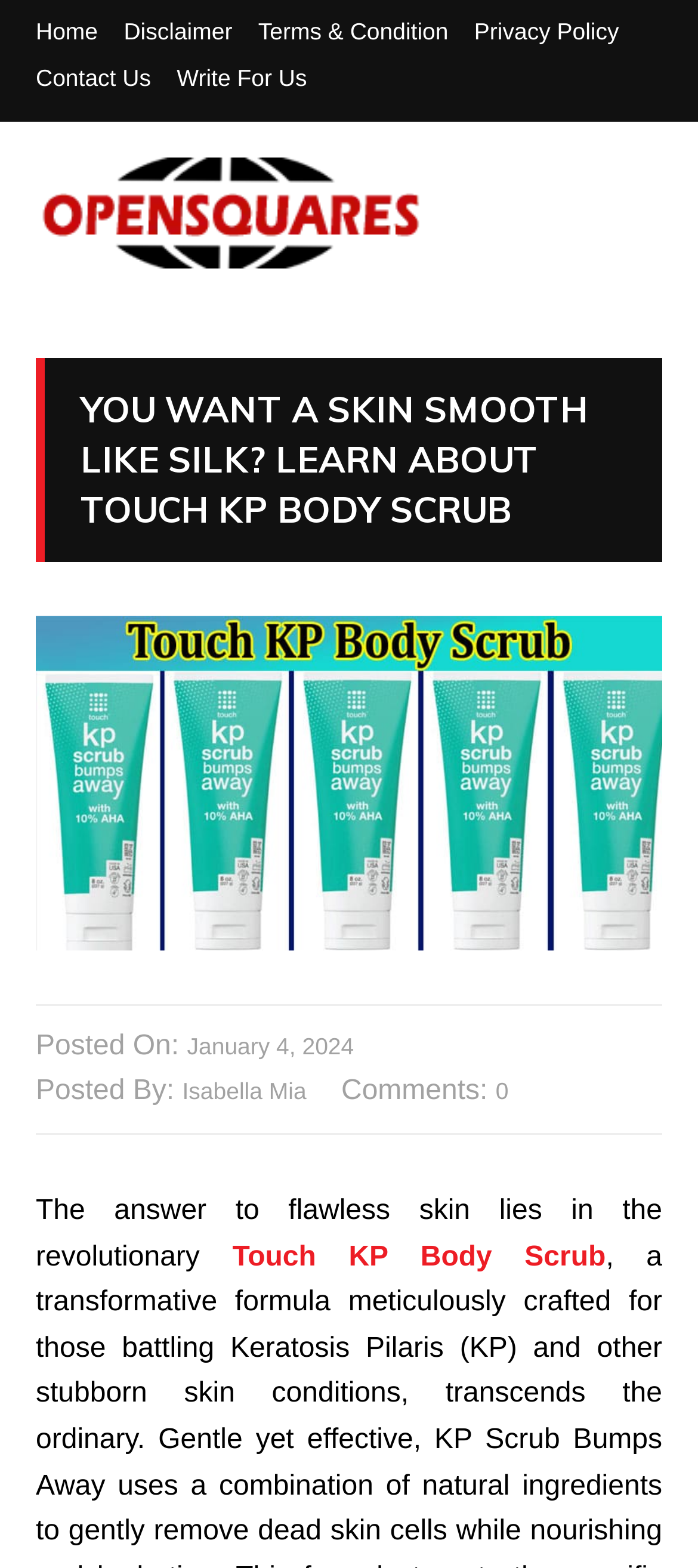What is the date of the posted article?
Please respond to the question thoroughly and include all relevant details.

I looked for the date of the posted article and found it next to the 'Posted On:' text, which is 'January 4, 2024'.